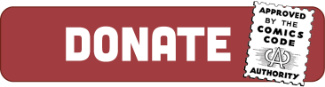What is the purpose of the 'Approved by the Comics Code Authority' stamp?
Provide a concise answer using a single word or phrase based on the image.

Add legitimacy